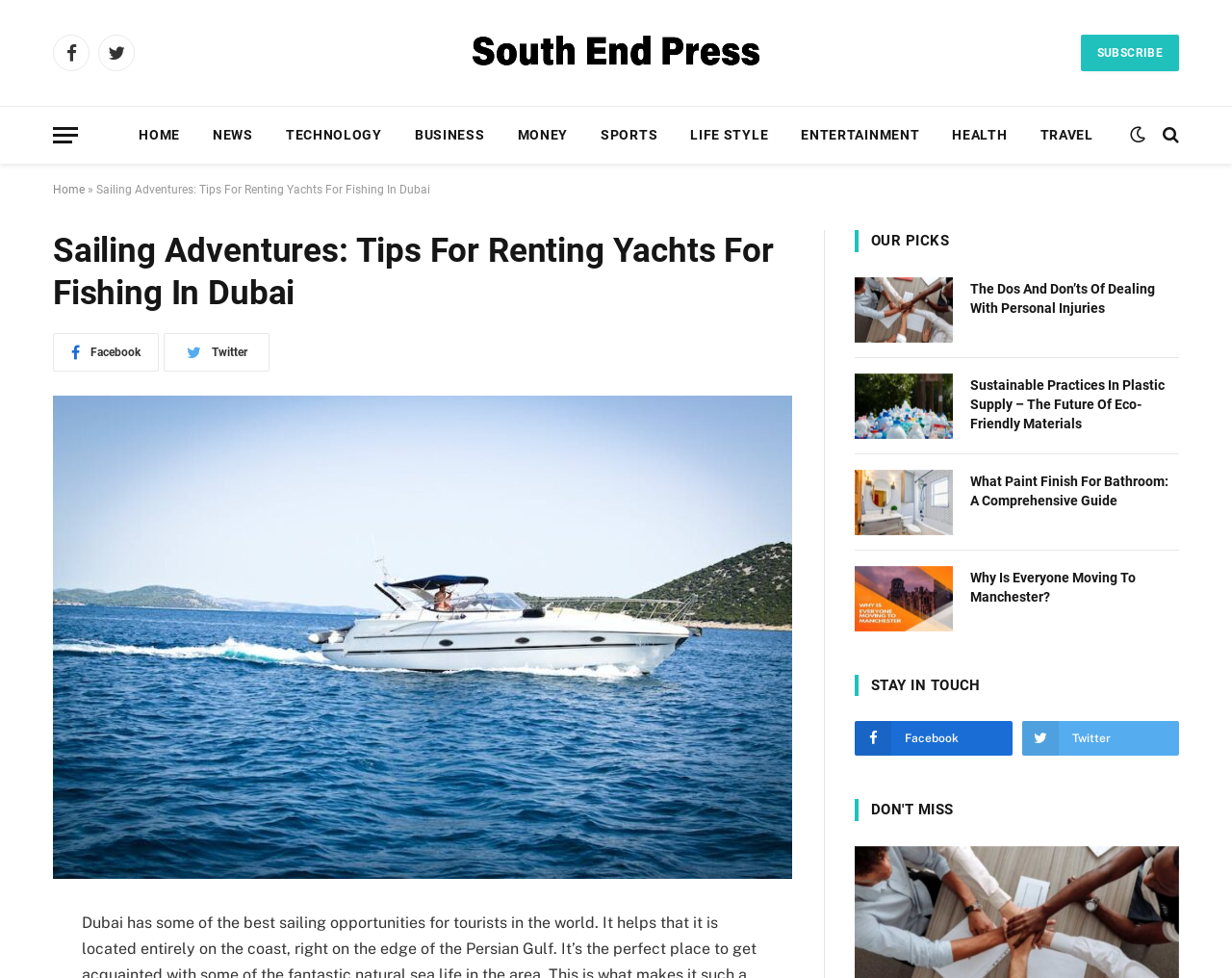Please identify the bounding box coordinates of the clickable area that will fulfill the following instruction: "Click on the Facebook link". The coordinates should be in the format of four float numbers between 0 and 1, i.e., [left, top, right, bottom].

[0.043, 0.035, 0.073, 0.073]